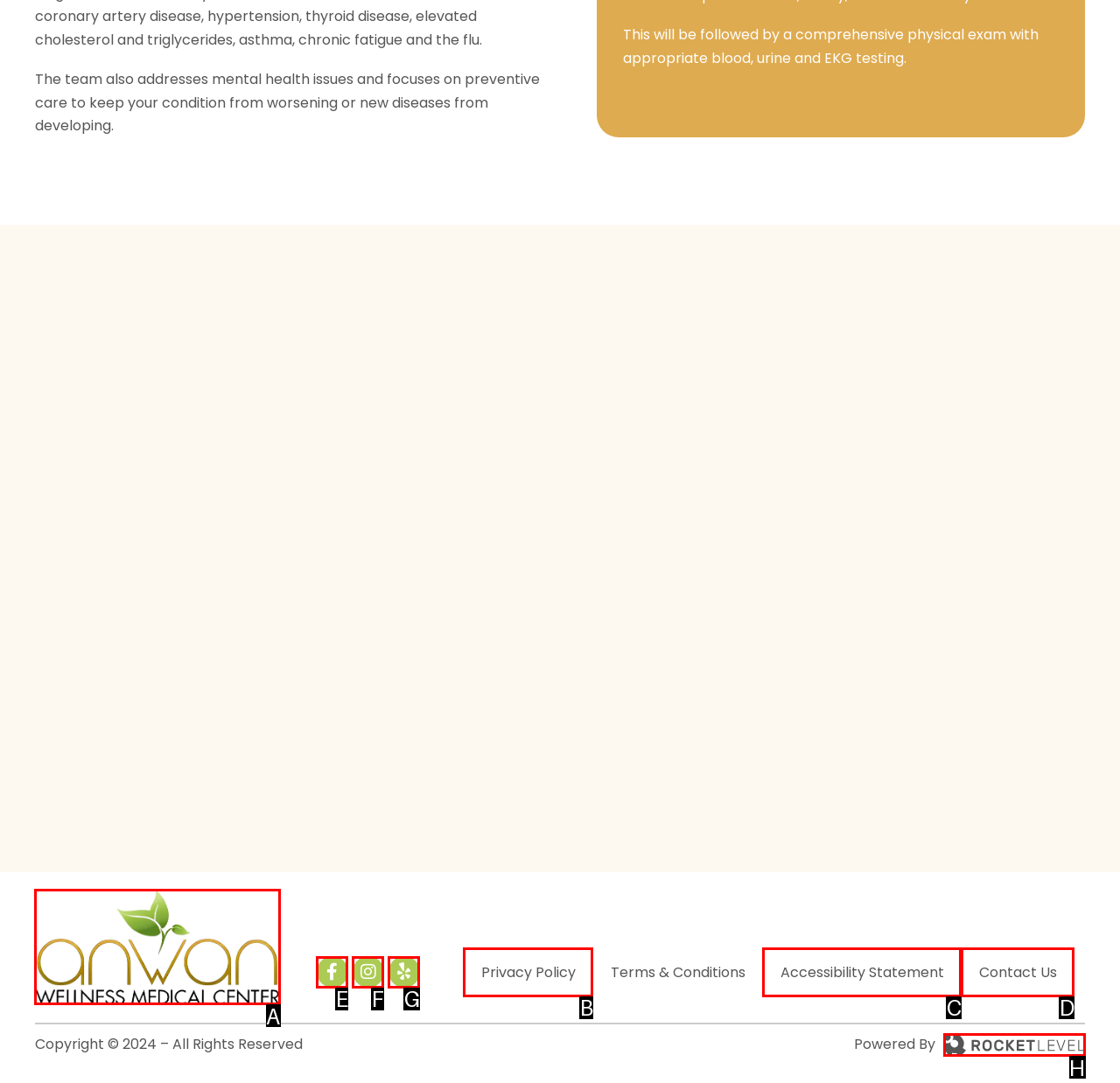For the task: Click Anwan Logo Brown, tell me the letter of the option you should click. Answer with the letter alone.

A